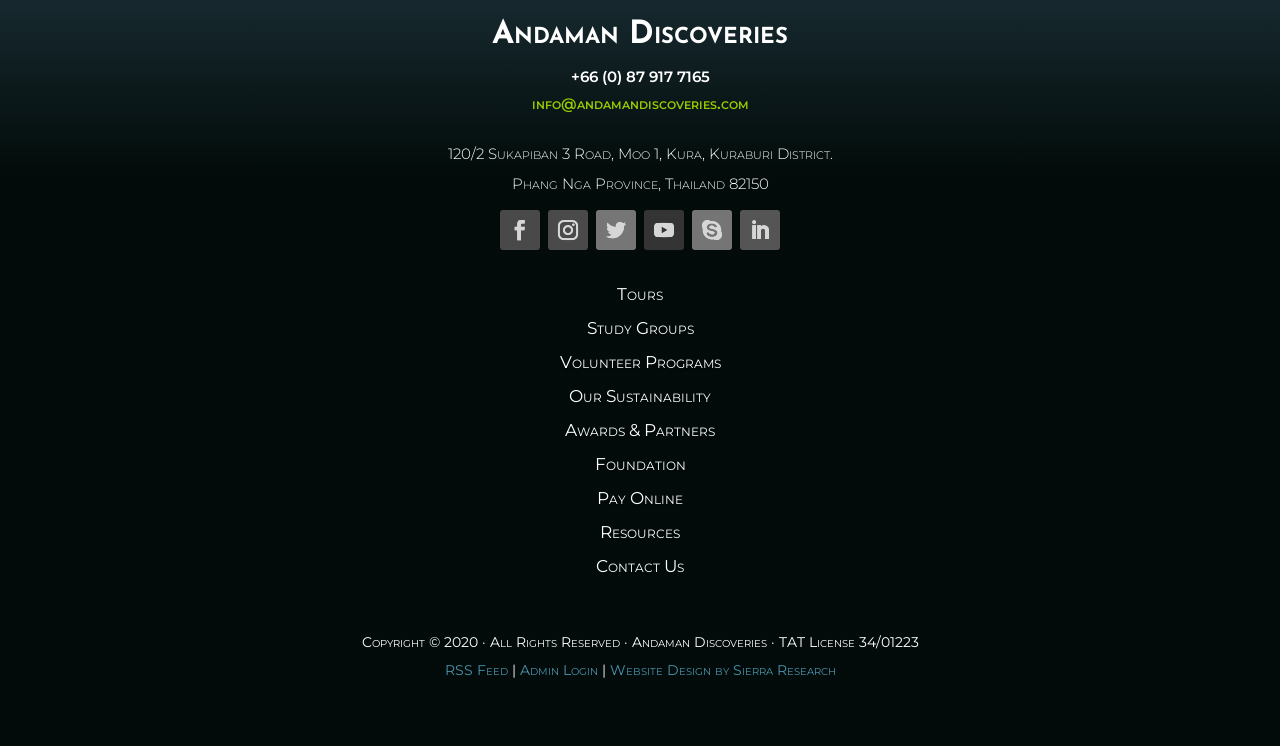Ascertain the bounding box coordinates for the UI element detailed here: "Follow". The coordinates should be provided as [left, top, right, bottom] with each value being a float between 0 and 1.

[0.428, 0.281, 0.459, 0.334]